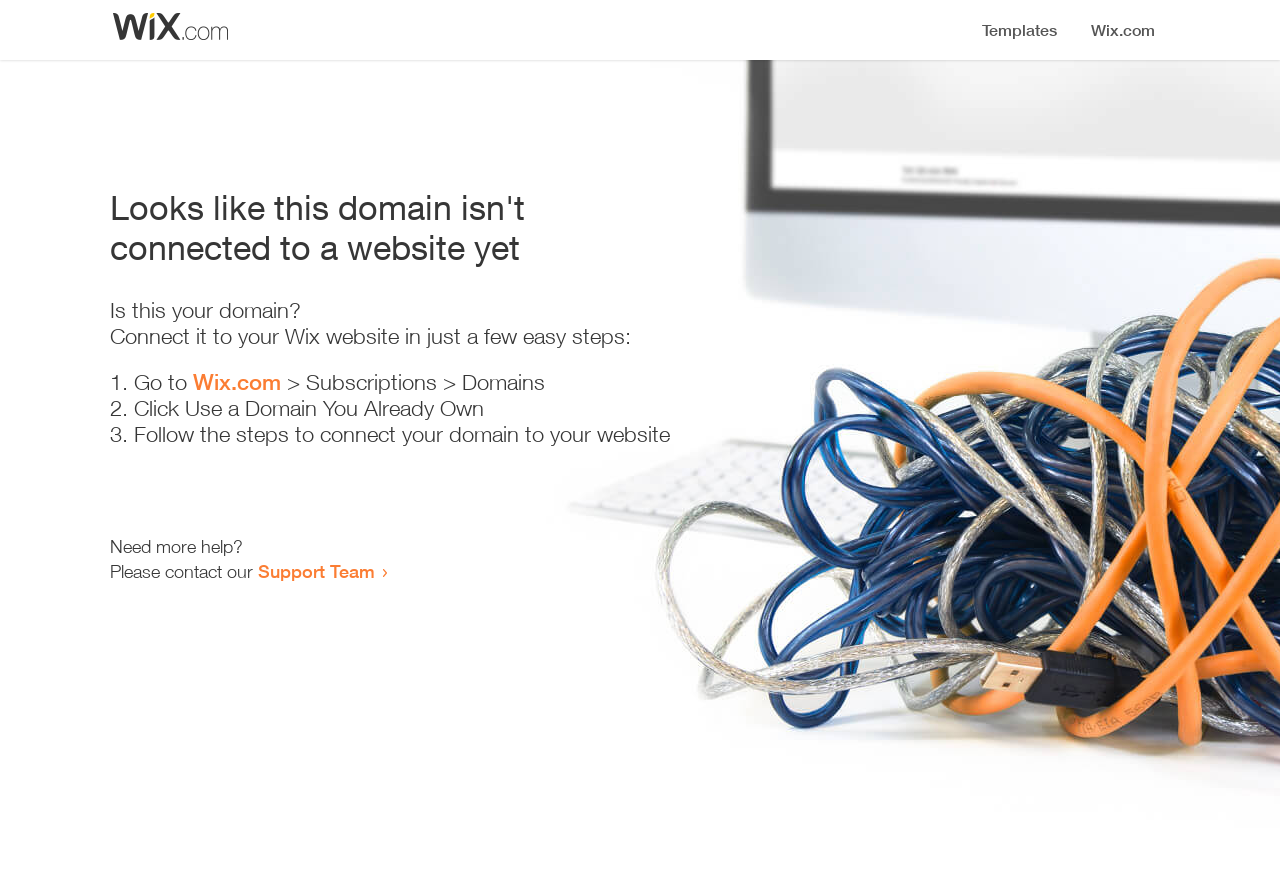Your task is to extract the text of the main heading from the webpage.

Looks like this domain isn't
connected to a website yet